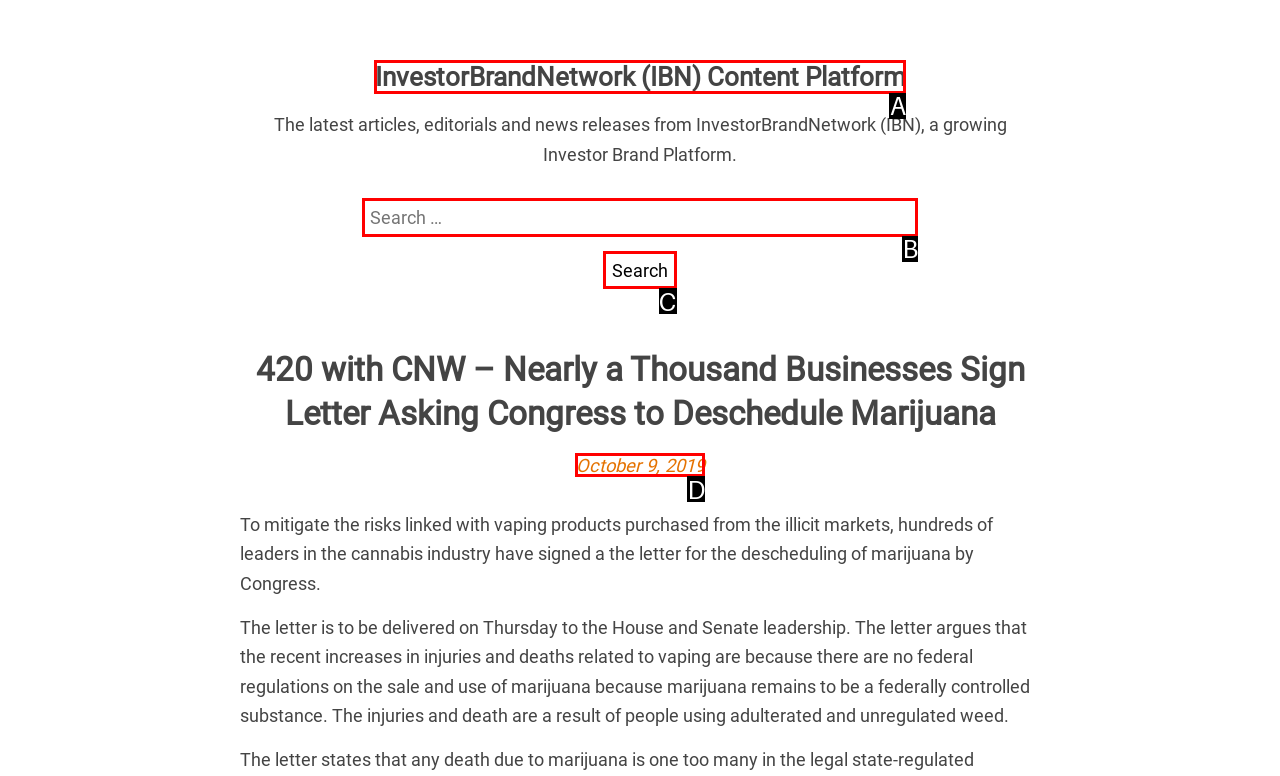Given the description: InvestorBrandNetwork (IBN) Content Platform, identify the matching HTML element. Provide the letter of the correct option.

A